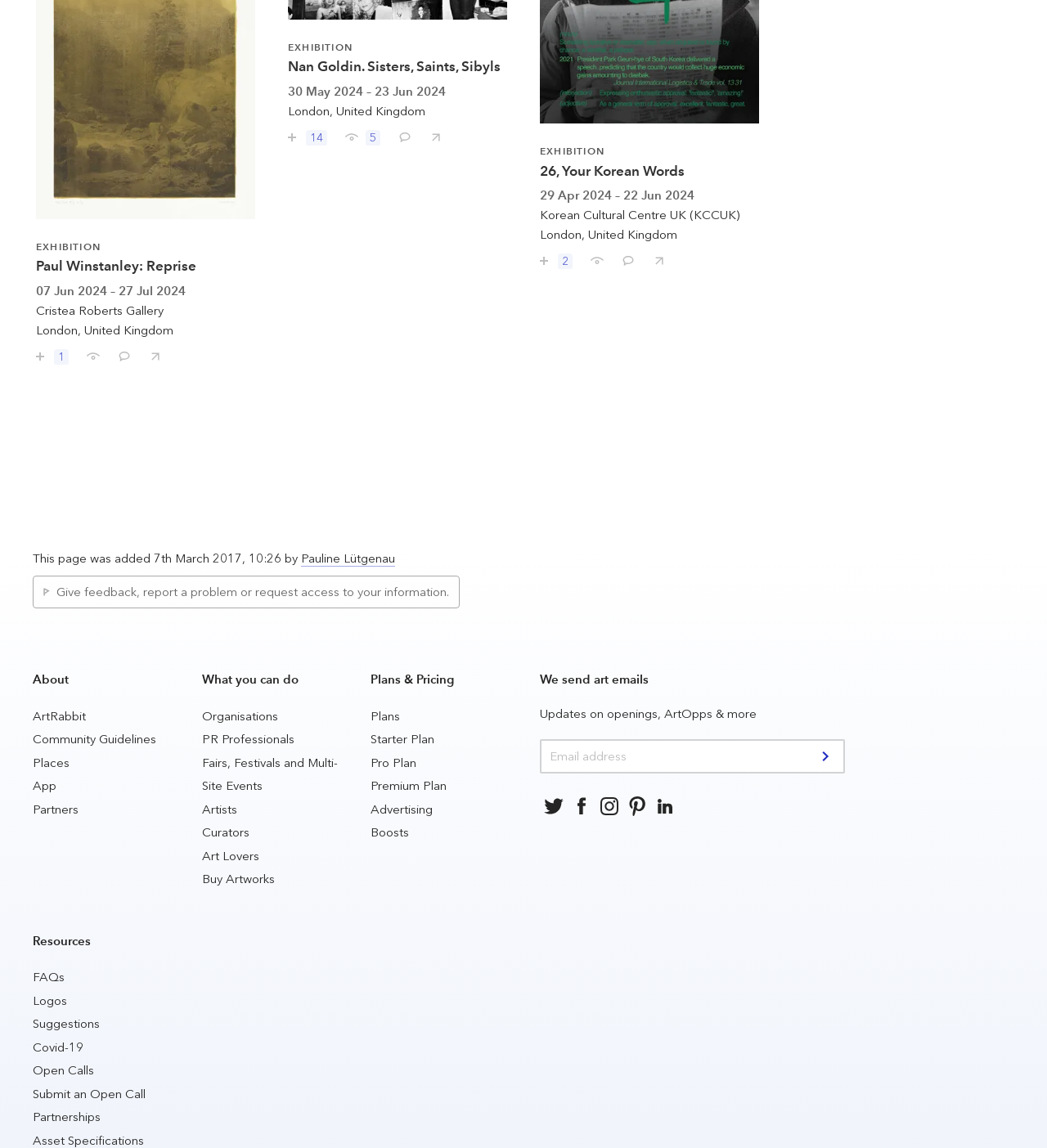Locate the bounding box coordinates of the clickable area needed to fulfill the instruction: "Save Paul Winstanley: Reprise".

[0.023, 0.296, 0.073, 0.318]